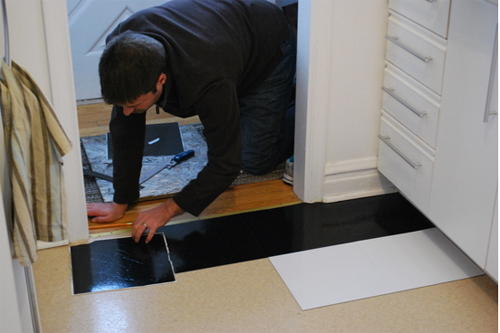Explain the content of the image in detail.

In this image, a man is kneeling on the floor, skillfully laying down black vinyl tiles in a kitchen or hallway setting. Surrounding the area, you can see partially laid tiles, with a focus on a few black tiles already in position and a white tile ready to be installed. The setting features a welcoming entryway with a patterned rug and cabinetry in the background. This scene captures the meticulous process of home improvement, emphasizing the importance of precision in laying tiles, which can affect the overall aesthetics of the space. The image is part of a broader instructional guide on tiling techniques, highlighting the creative choices involved in flooring design.